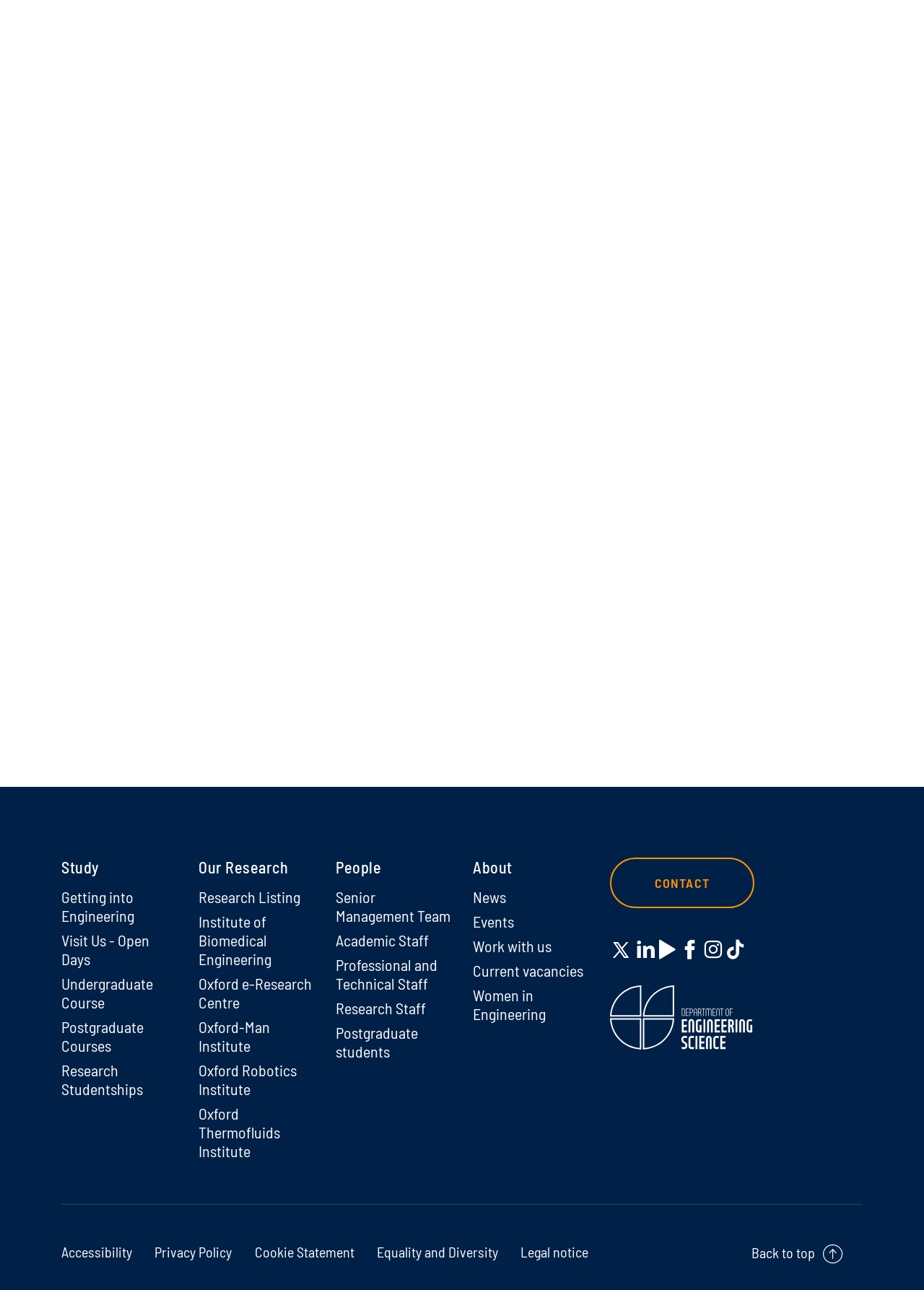Extract the bounding box coordinates for the HTML element that matches this description: "Current vacancies". The coordinates should be four float numbers between 0 and 1, i.e., [left, top, right, bottom].

[0.512, 0.745, 0.631, 0.759]